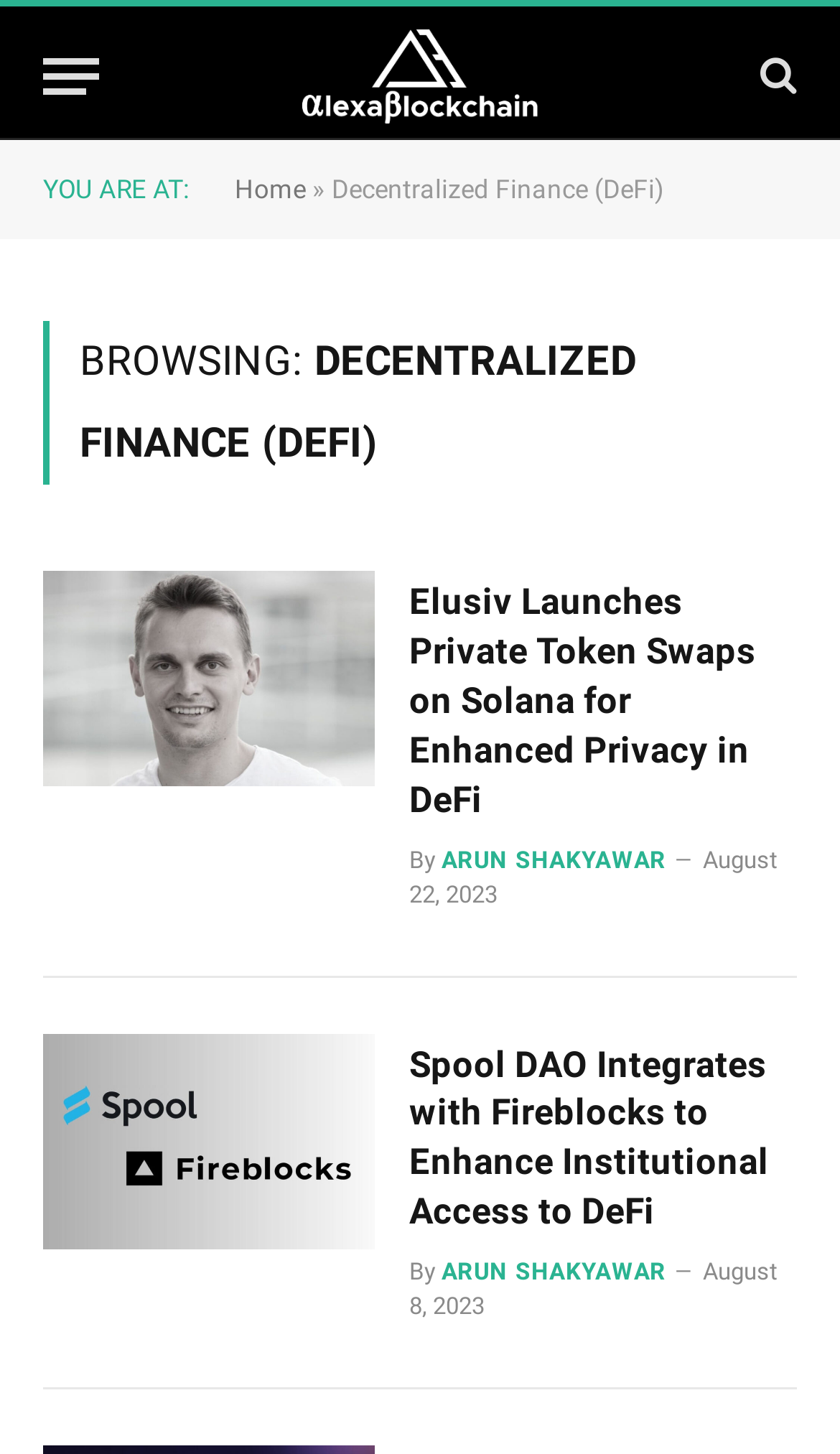Who wrote the second article?
Respond to the question with a single word or phrase according to the image.

ARUN SHAKYAWAR